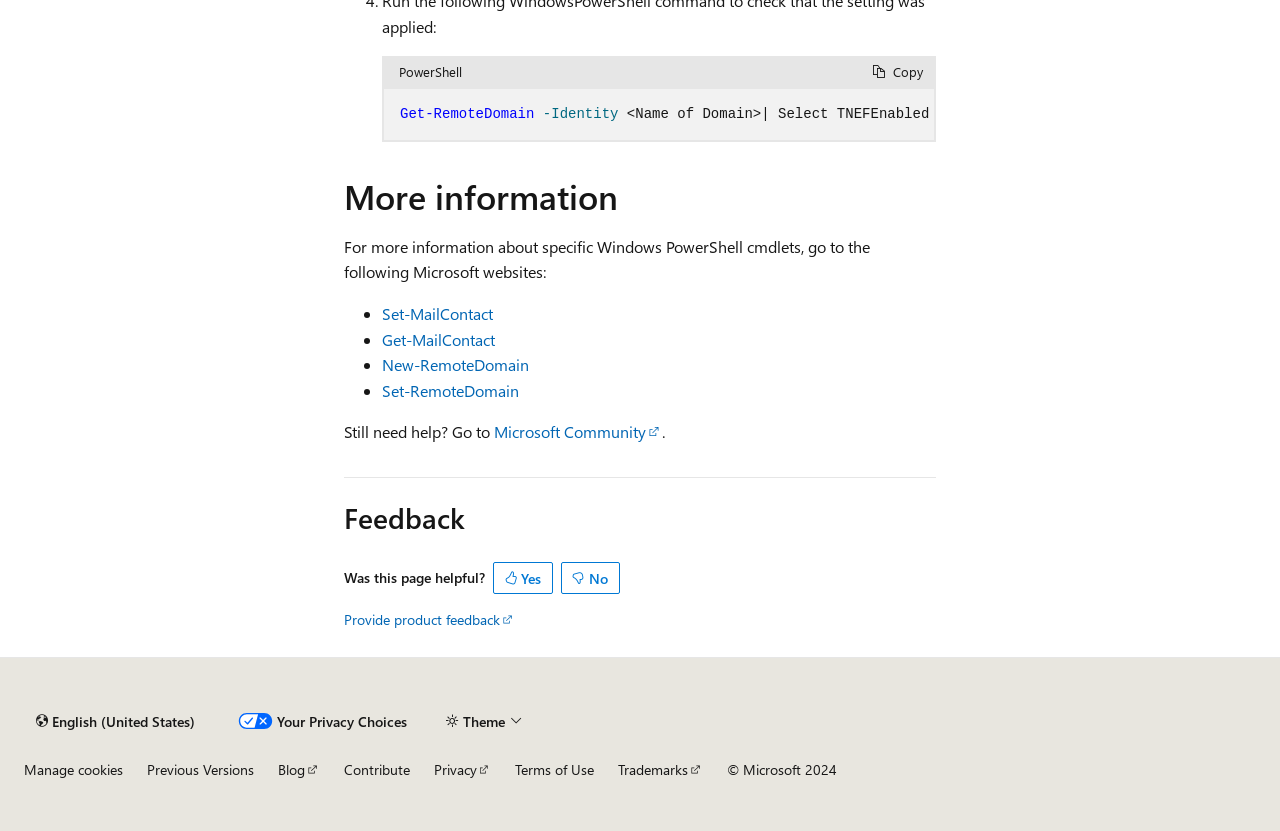Identify the bounding box of the UI element that matches this description: "Terms of Use".

[0.402, 0.915, 0.464, 0.938]